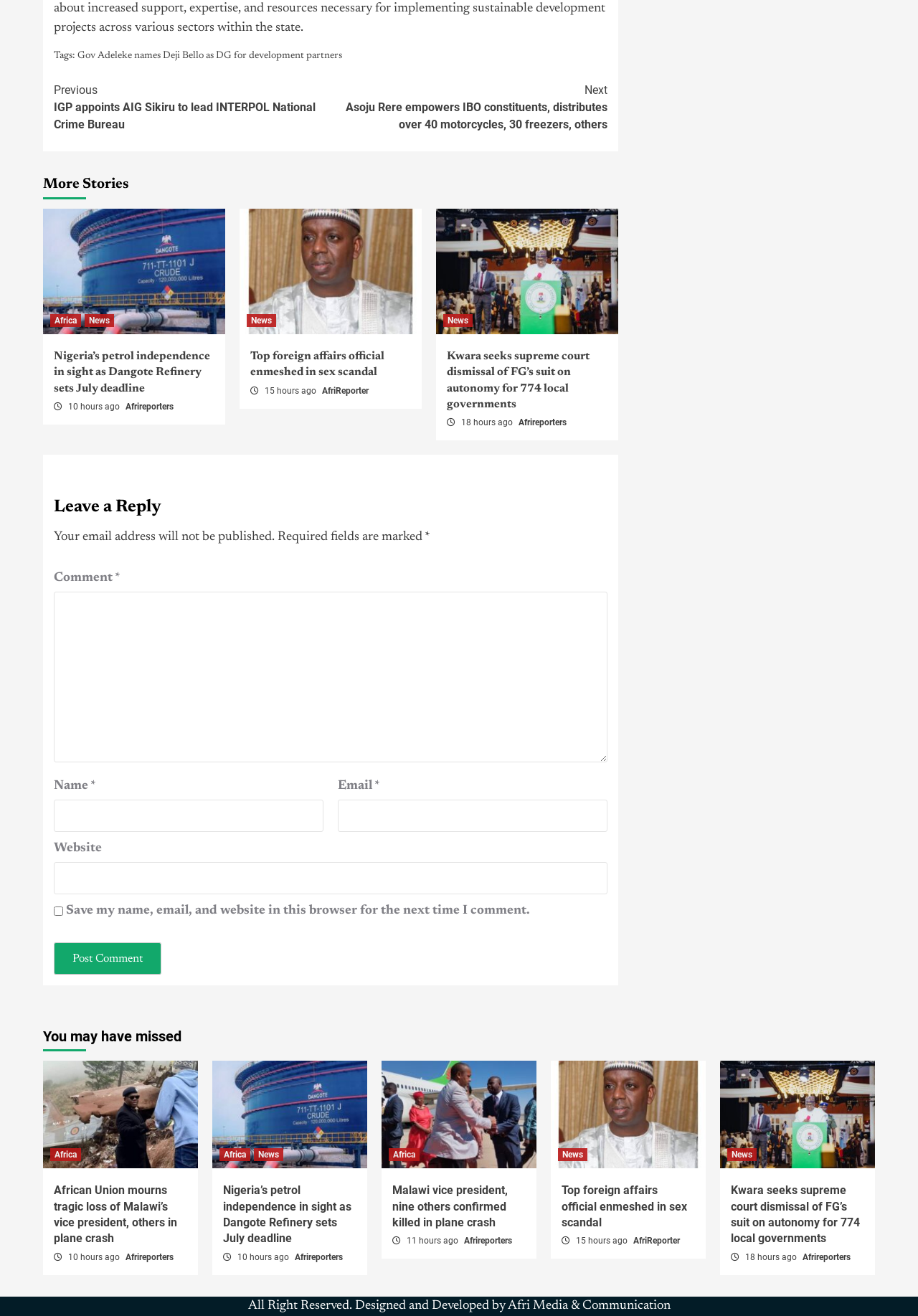How many news articles are displayed on the webpage?
Refer to the image and provide a detailed answer to the question.

There are six news articles displayed on the webpage, each with a heading, a link, and a timestamp. They are arranged in a grid layout with three columns.